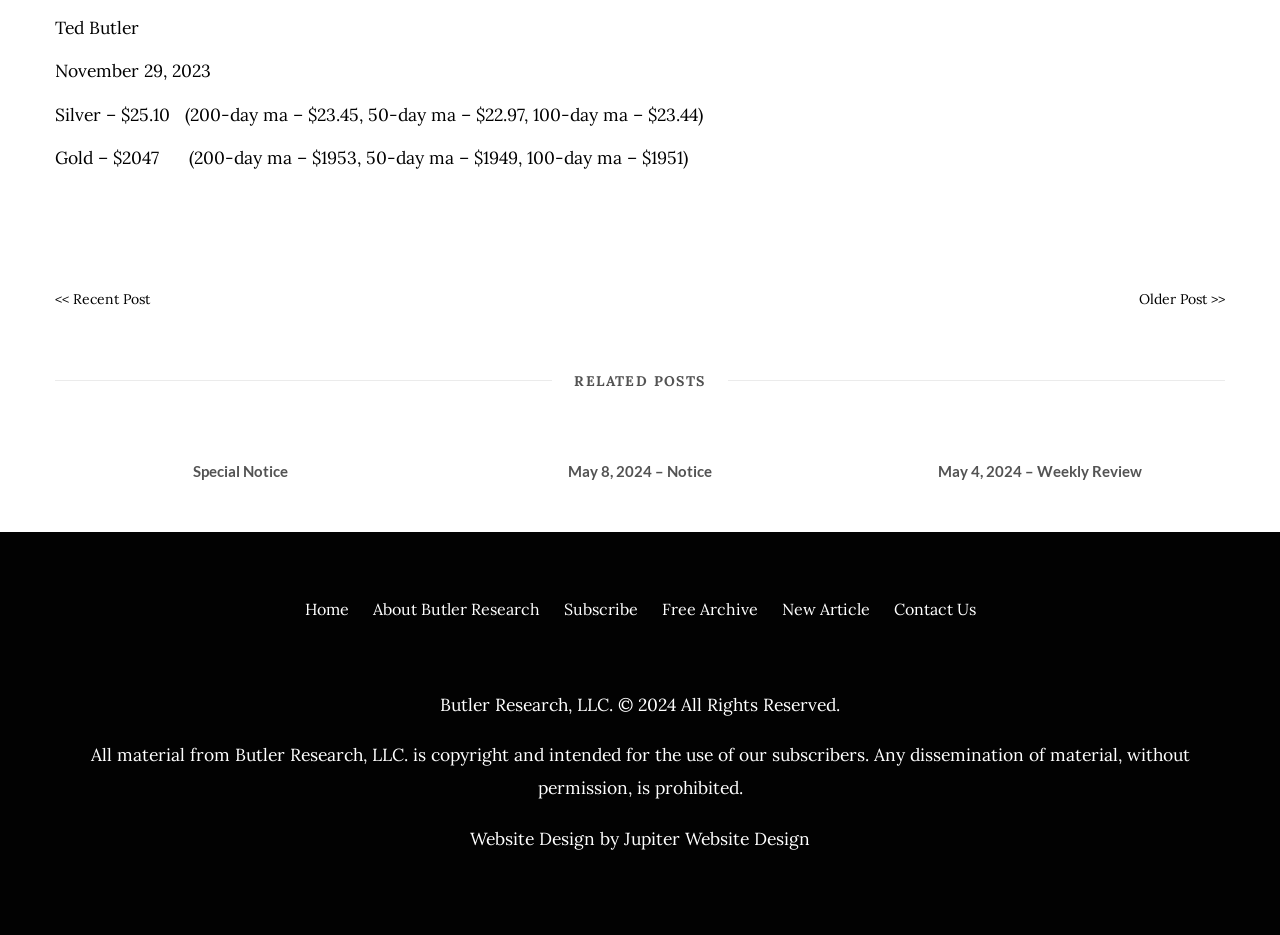Please answer the following question as detailed as possible based on the image: 
What is the copyright year of the website?

The copyright year of the website is mentioned at the bottom of the webpage, in a static text element that reads 'Butler Research, LLC. © 2024 All Rights Reserved'.